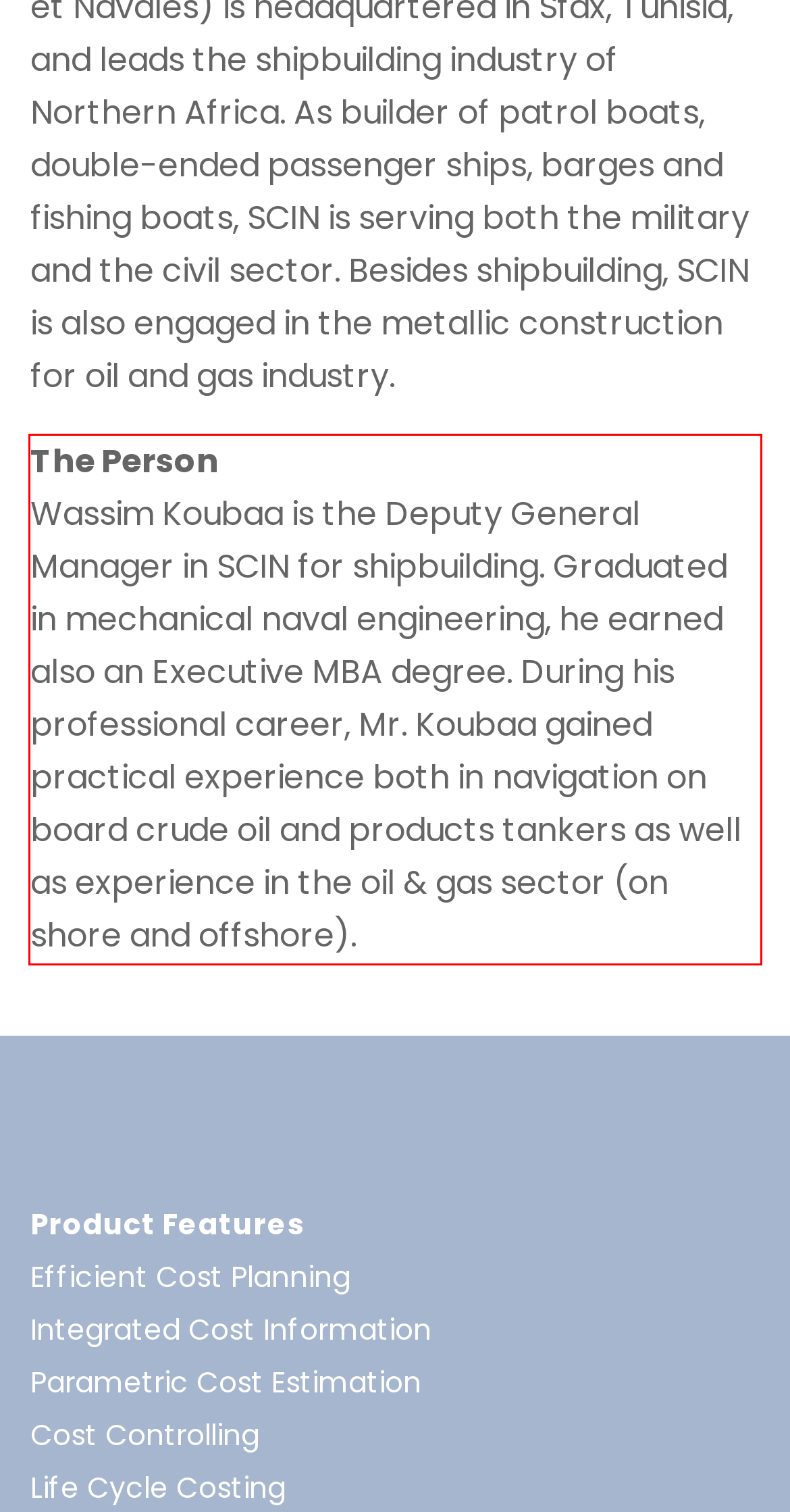Using the provided screenshot of a webpage, recognize the text inside the red rectangle bounding box by performing OCR.

The Person Wassim Koubaa is the Deputy General Manager in SCIN for shipbuilding. Graduated in mechanical naval engineering, he earned also an Executive MBA degree. During his professional career, Mr. Koubaa gained practical experience both in navigation on board crude oil and products tankers as well as experience in the oil & gas sector (on shore and offshore).